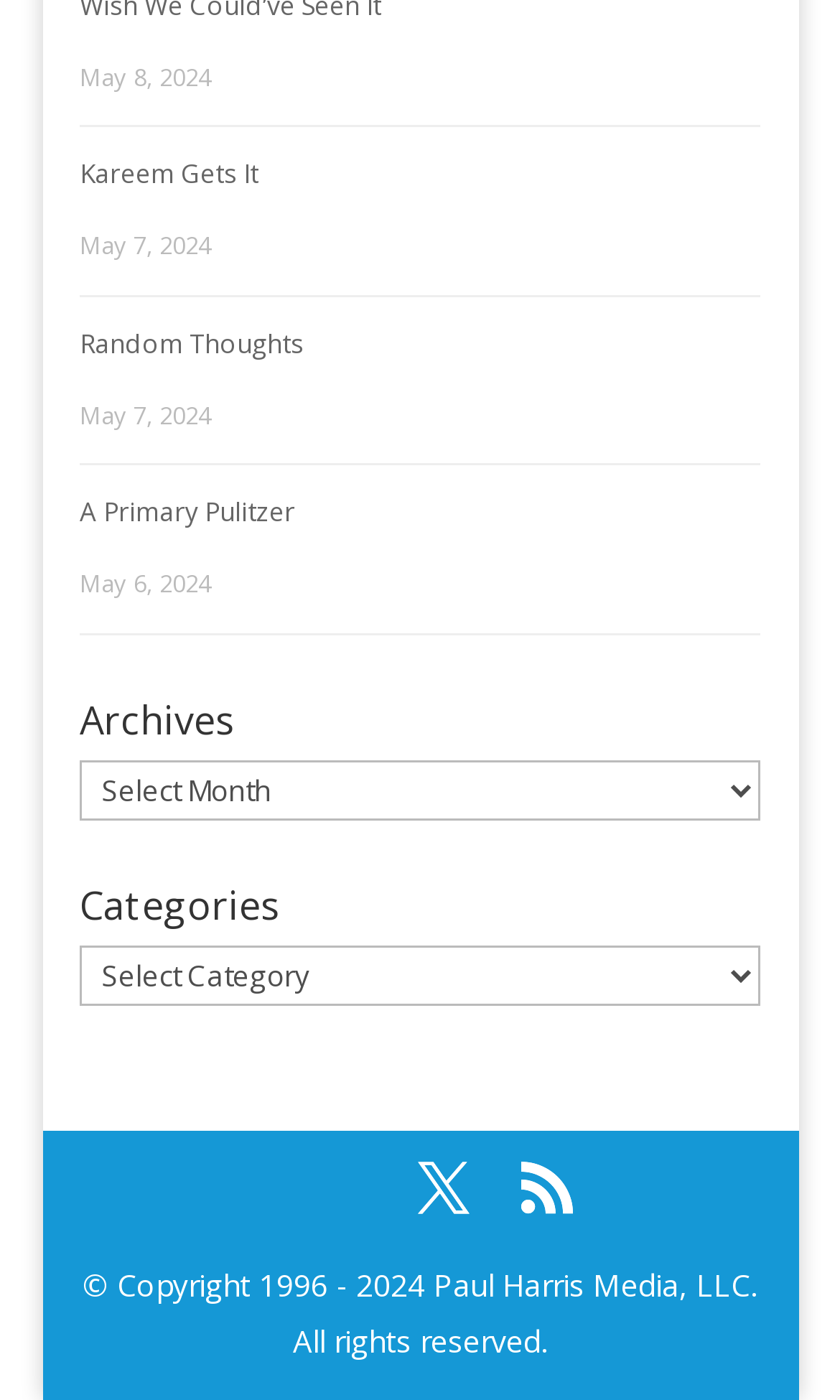Use one word or a short phrase to answer the question provided: 
What is the copyright year range of the website?

1996 - 2024